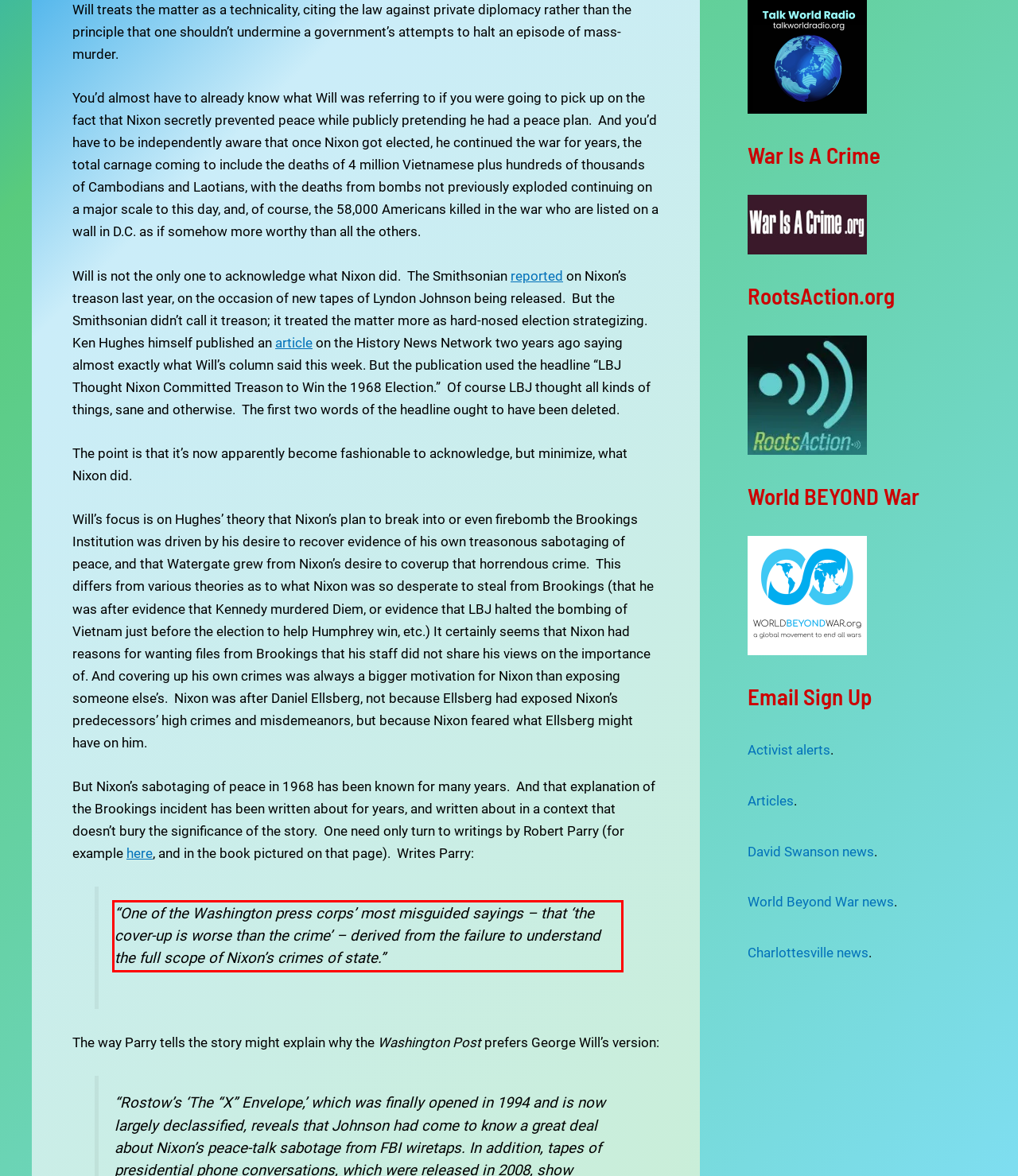Please examine the screenshot of the webpage and read the text present within the red rectangle bounding box.

“One of the Washington press corps’ most misguided sayings – that ‘the cover-up is worse than the crime’ – derived from the failure to understand the full scope of Nixon’s crimes of state.”